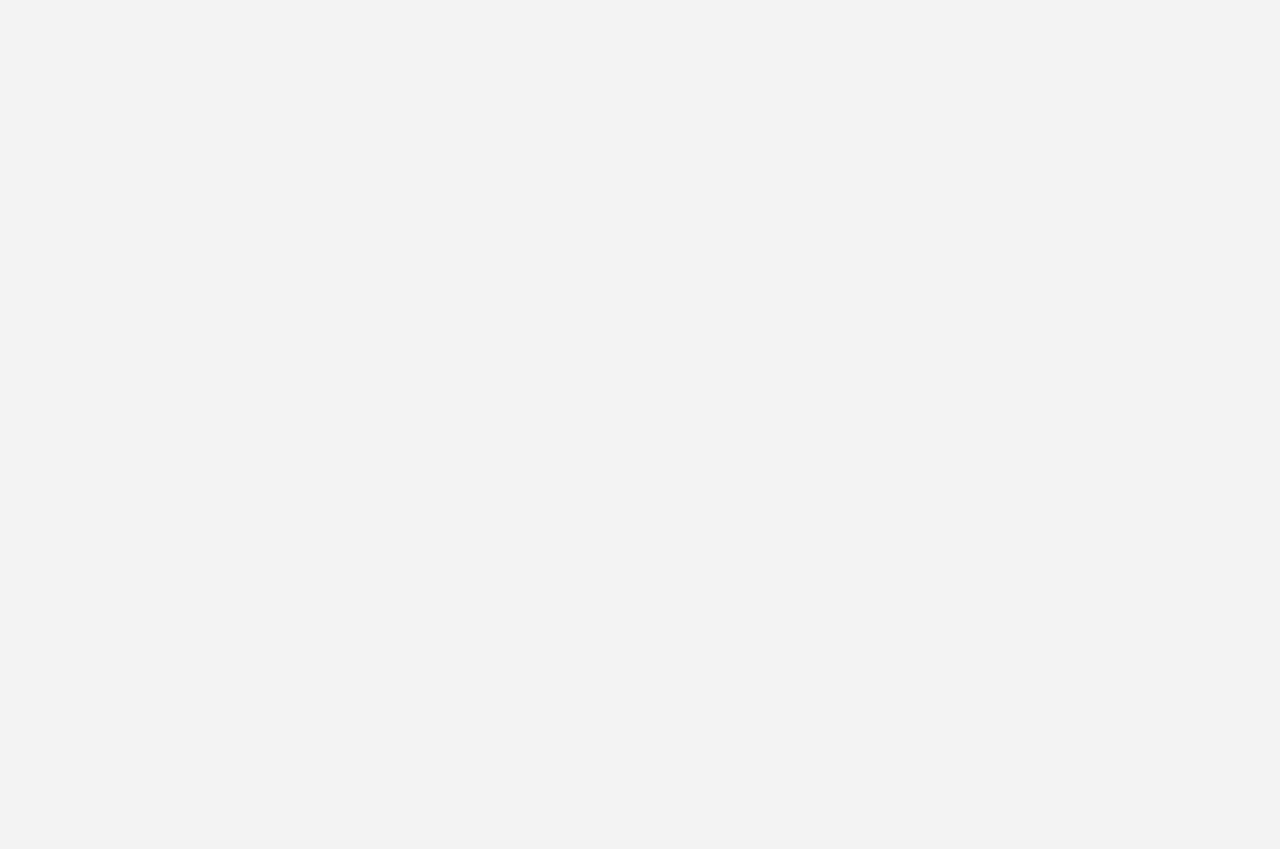Respond with a single word or short phrase to the following question: 
How many years ago was the second comment posted?

12 years ago